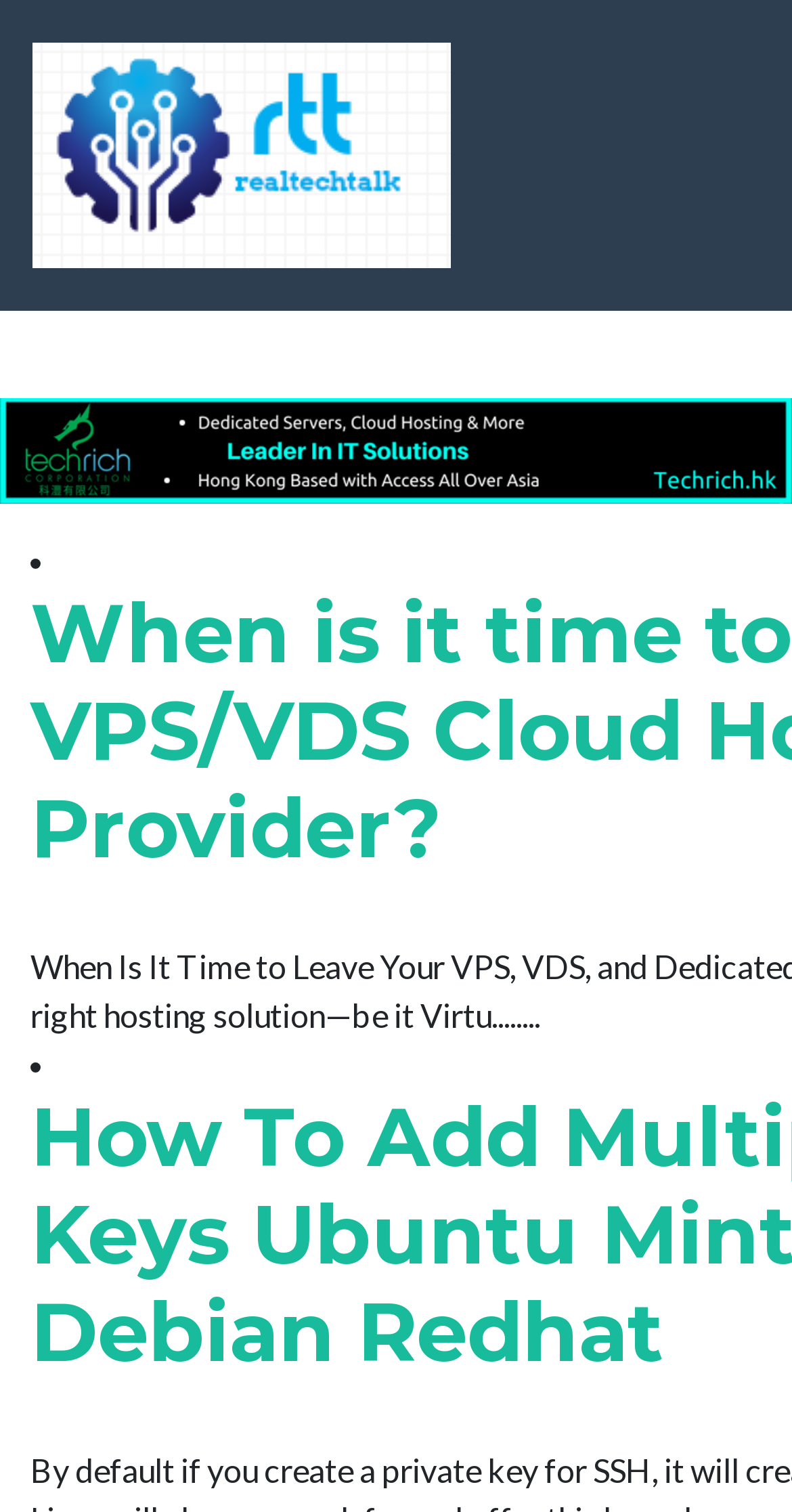How many lists are on the page?
Give a one-word or short-phrase answer derived from the screenshot.

1